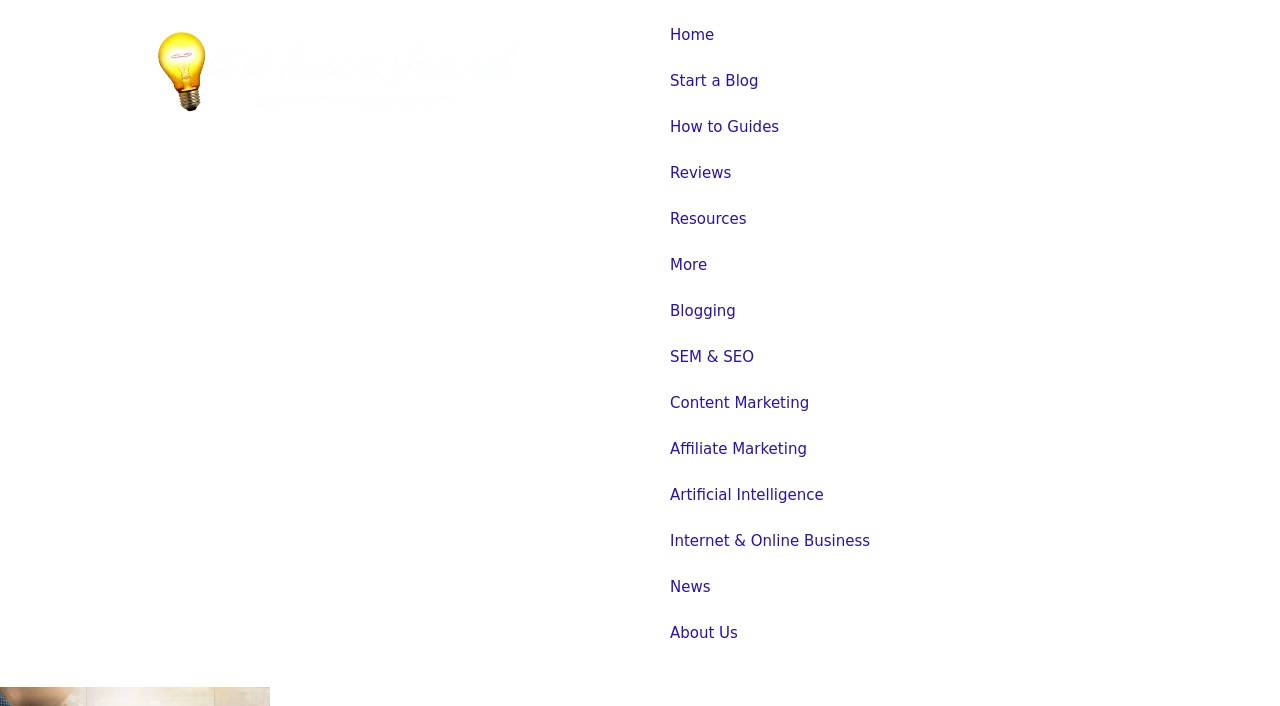Pinpoint the bounding box coordinates of the area that must be clicked to complete this instruction: "Read the article about H. E Abdullah bin Touq Al Marri".

None